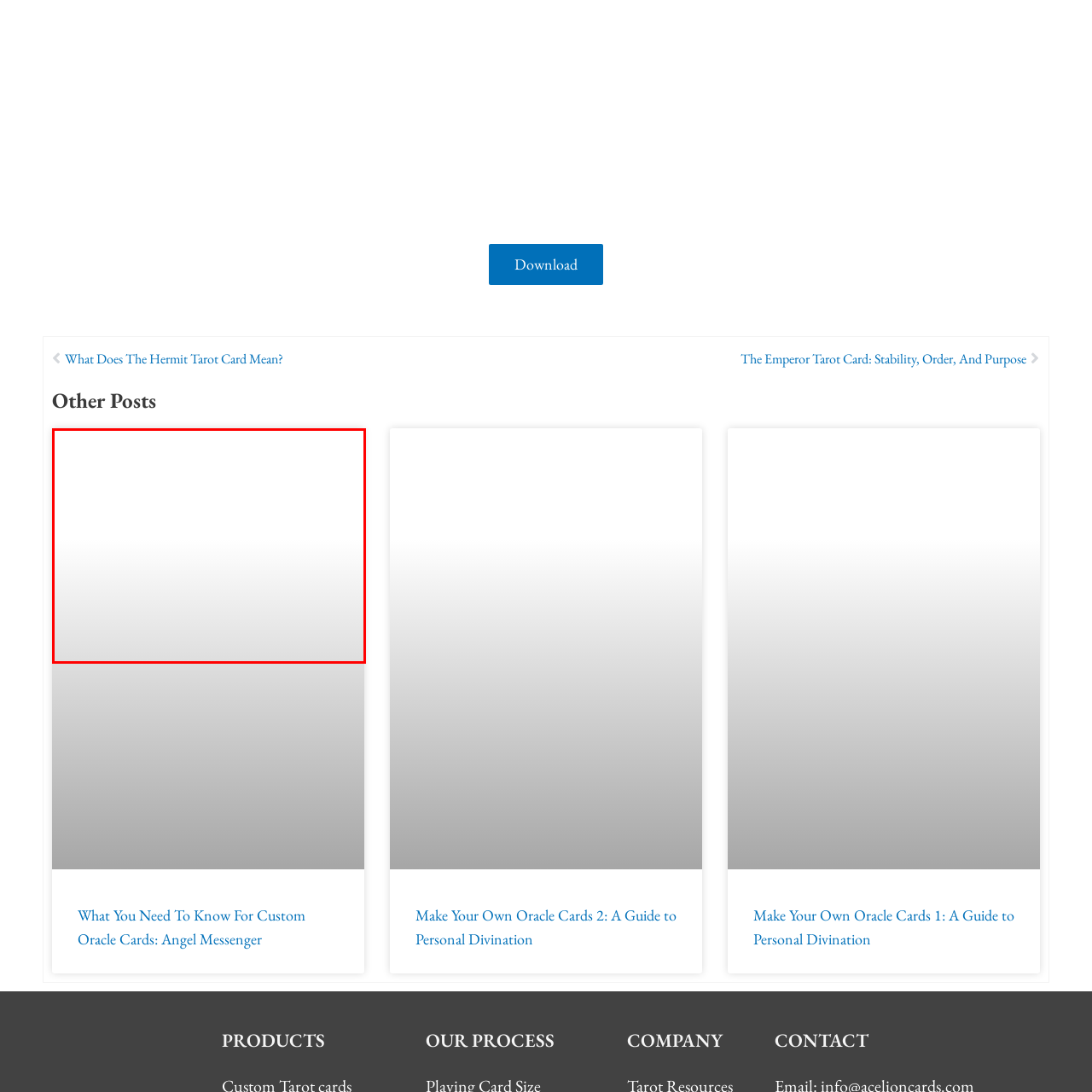View the image surrounded by the red border, What is the aesthetic of the oracle card design?
 Answer using a single word or phrase.

Vibrant colors and intricate details